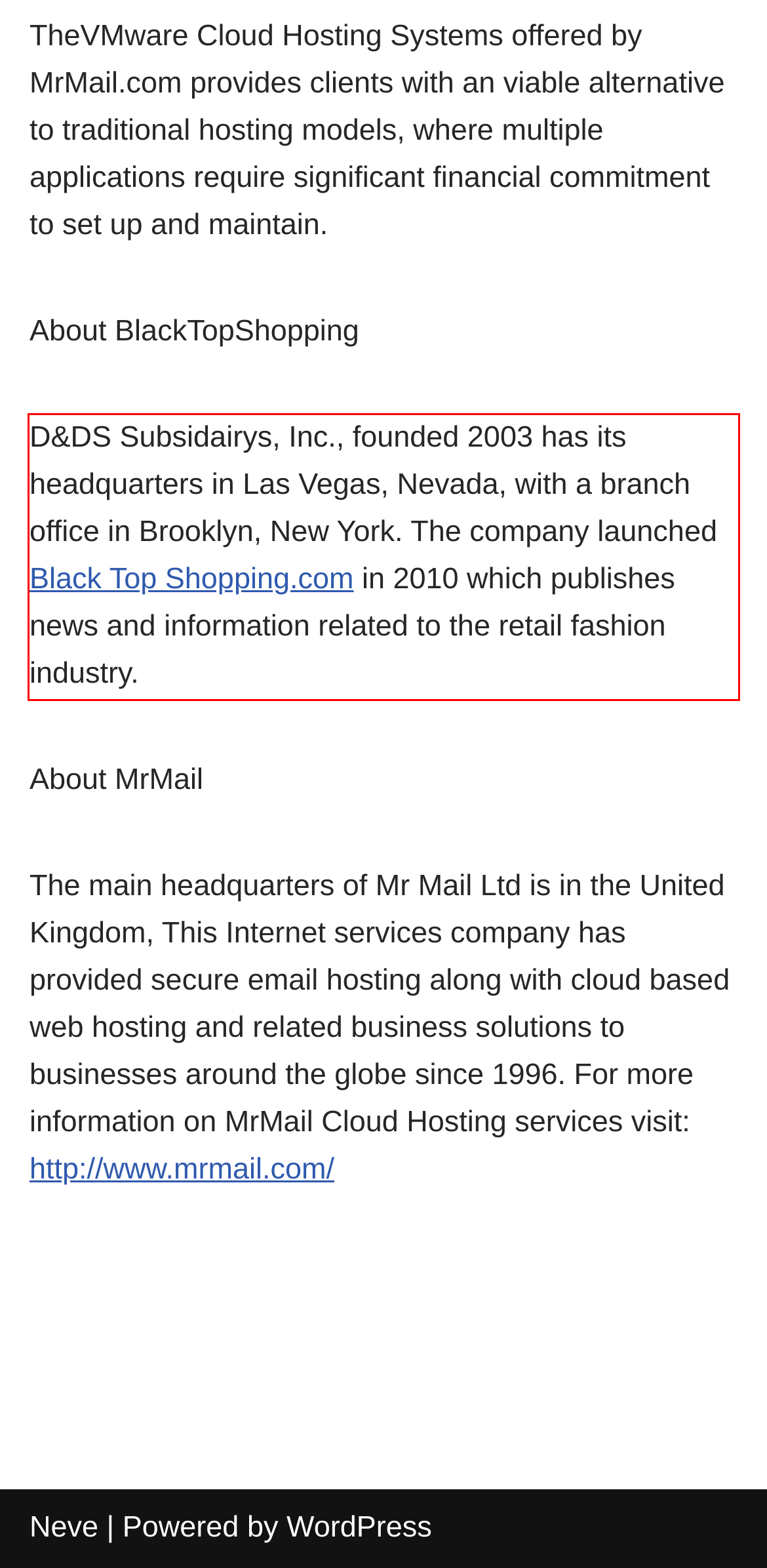In the screenshot of the webpage, find the red bounding box and perform OCR to obtain the text content restricted within this red bounding box.

D&DS Subsidairys, Inc., founded 2003 has its headquarters in Las Vegas, Nevada, with a branch office in Brooklyn, New York. The company launched Black Top Shopping.com in 2010 which publishes news and information related to the retail fashion industry.